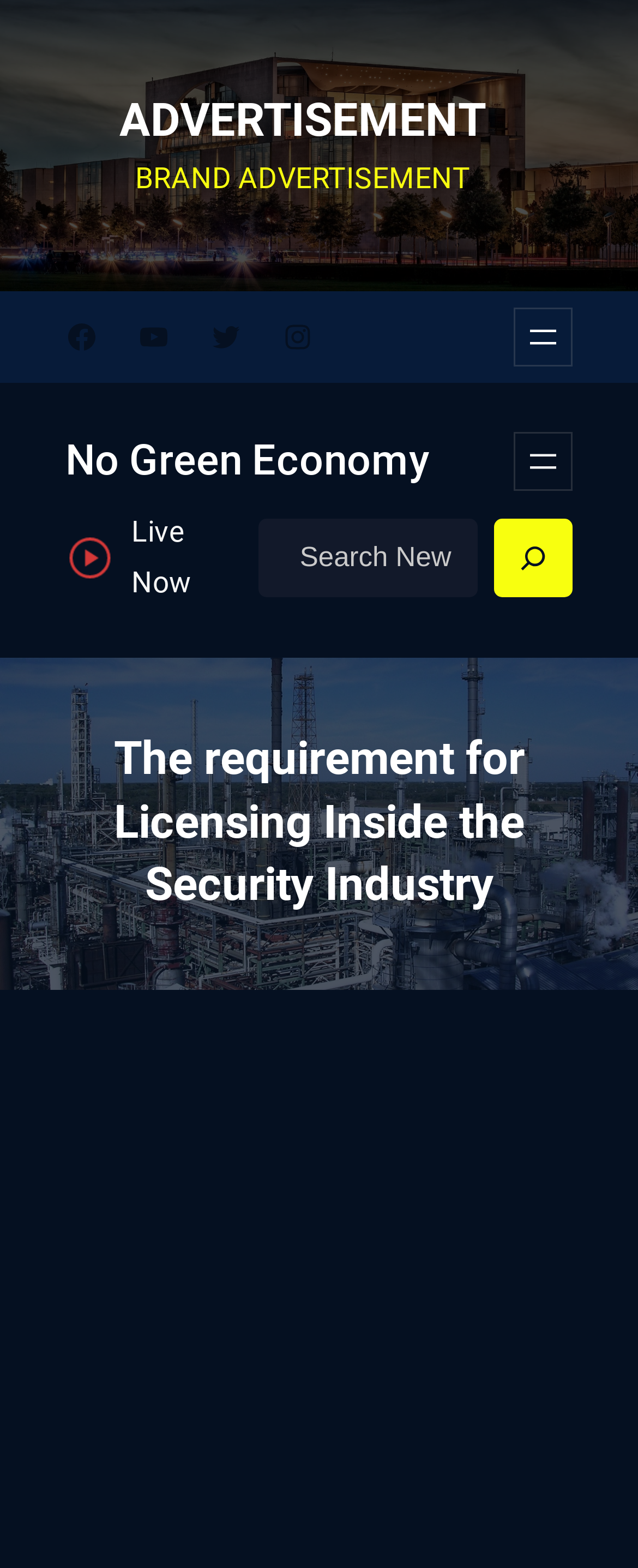Determine the bounding box for the UI element as described: "parent_node: Branding aria-label="Open menu"". The coordinates should be represented as four float numbers between 0 and 1, formatted as [left, top, right, bottom].

[0.805, 0.275, 0.897, 0.313]